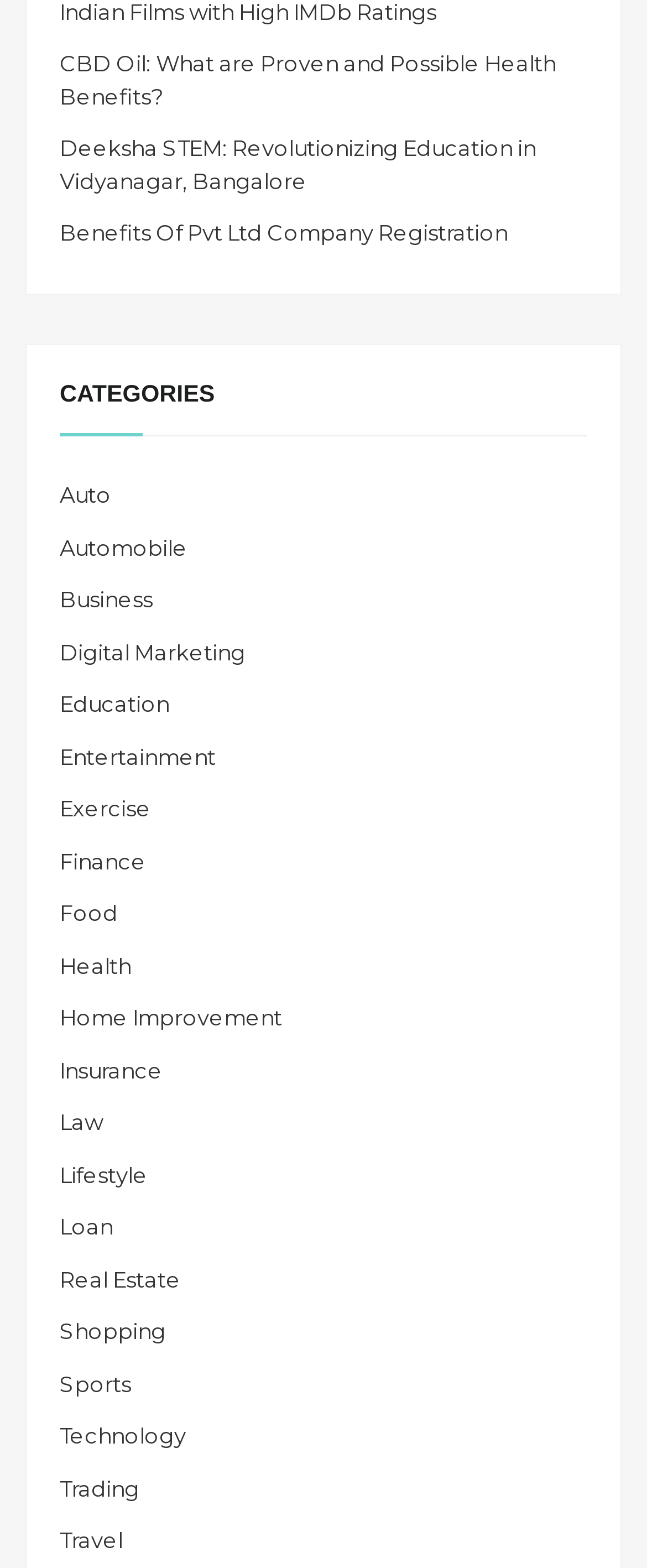Respond with a single word or phrase for the following question: 
What is the topic of the first article listed?

CBD Oil